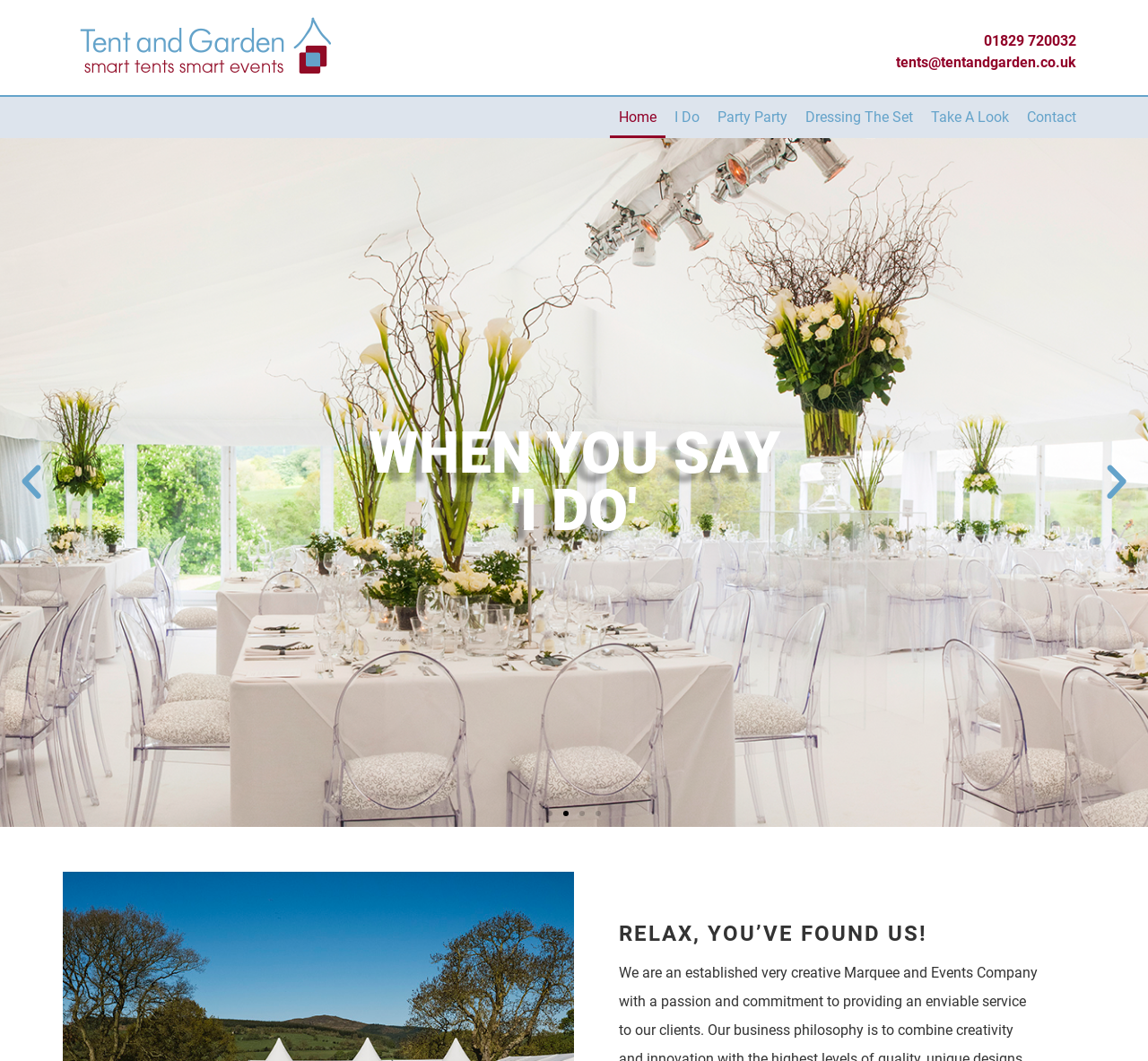What is the purpose of the buttons at the bottom?
Please use the image to provide a one-word or short phrase answer.

Navigate slides